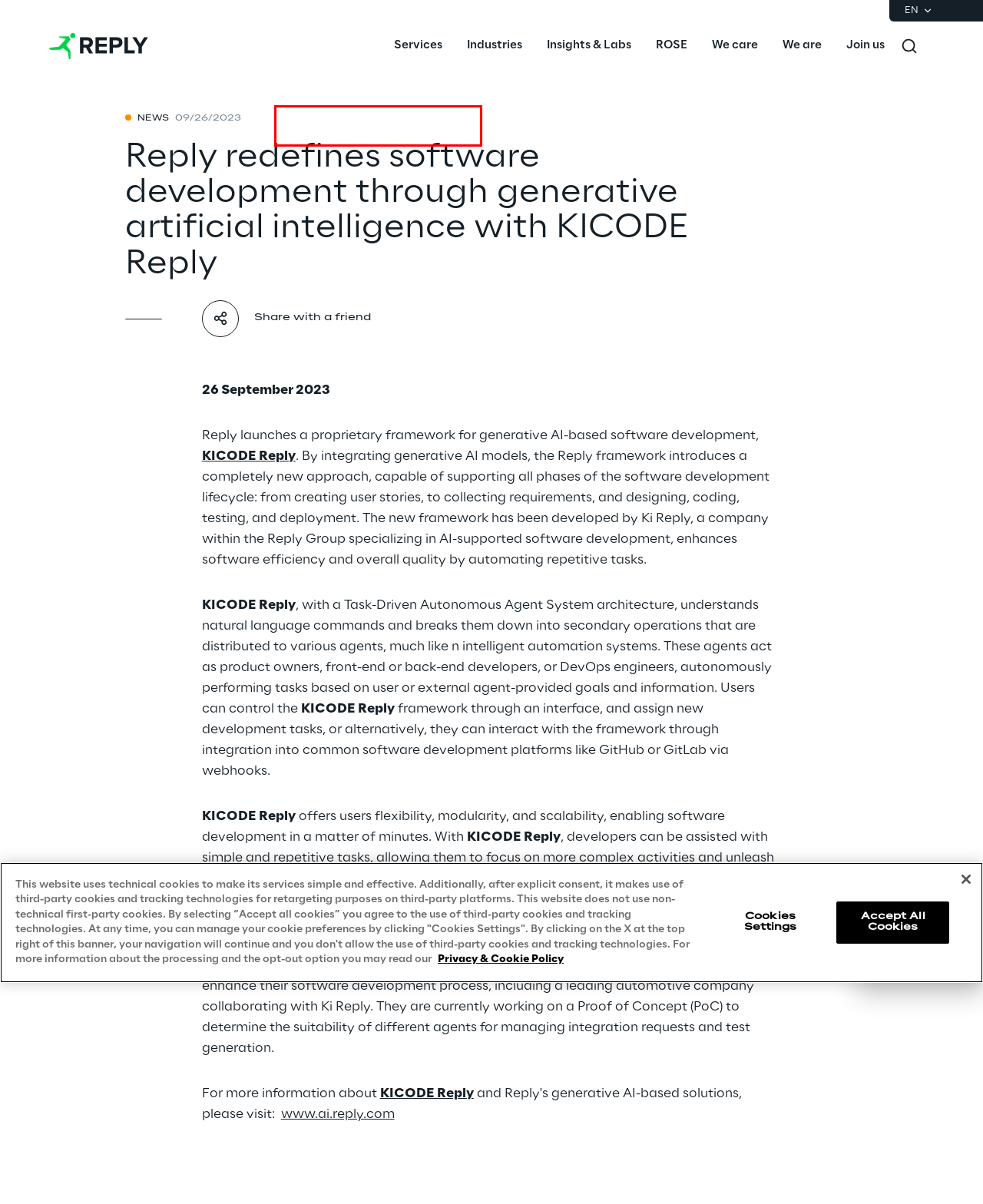A screenshot of a webpage is given with a red bounding box around a UI element. Choose the description that best matches the new webpage shown after clicking the element within the red bounding box. Here are the candidates:
A. Artificial Intelligence & Machine Learning | Reply
B. The Board of Directors approves the quarterly report dated 31 March 2024 | Reply
C. Privacy & Cookie Policy | Reply
D. Home | Reply Challenges
E. KICODE Reply | Reply
F. Reply Webinars | Join our webinar on latest industry trends
G. ROSE - Reply Online Services
H. Choose your country | Reply

D